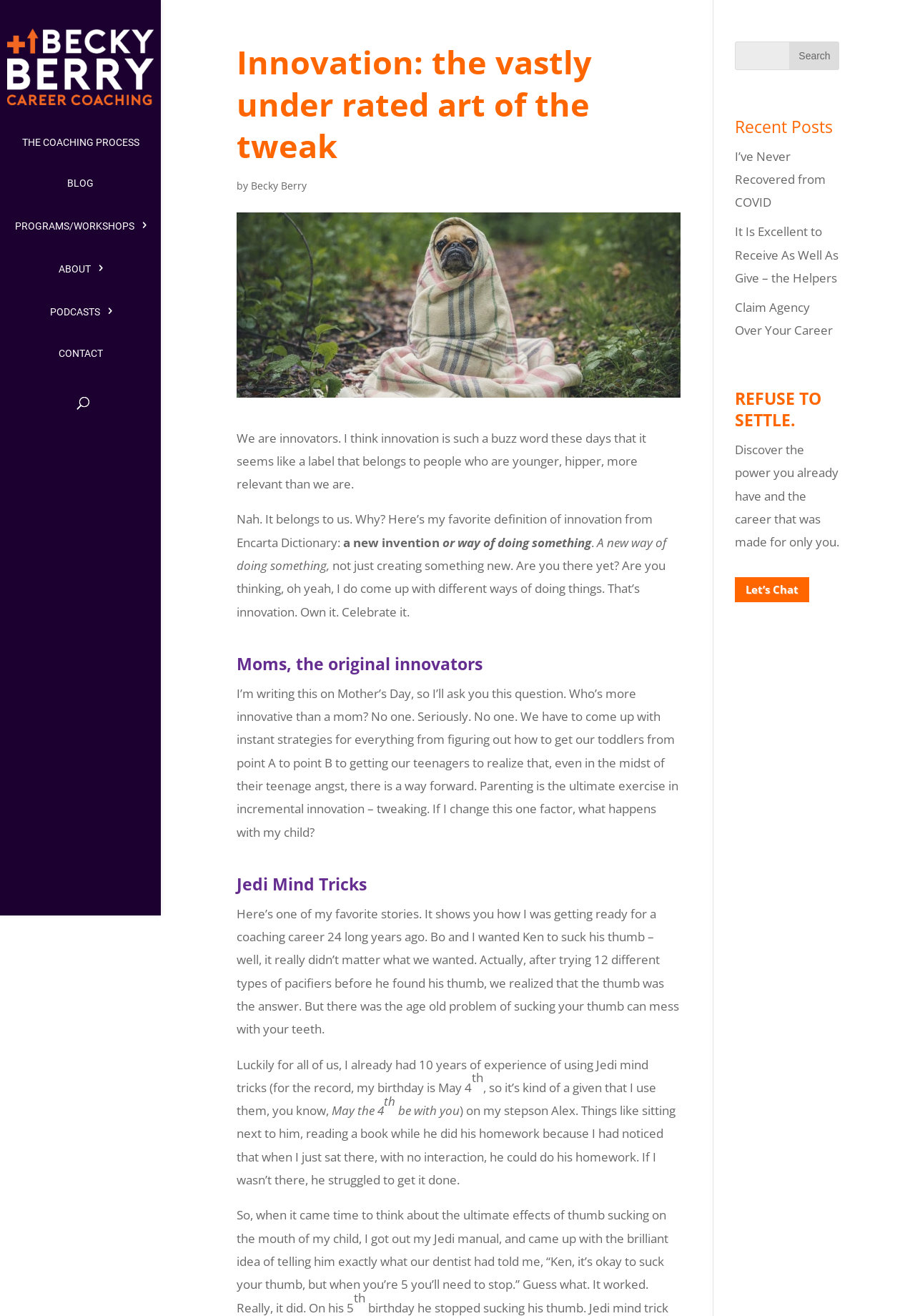Can you pinpoint the bounding box coordinates for the clickable element required for this instruction: "Search for something"? The coordinates should be four float numbers between 0 and 1, i.e., [left, top, right, bottom].

[0.008, 0.331, 0.168, 0.341]